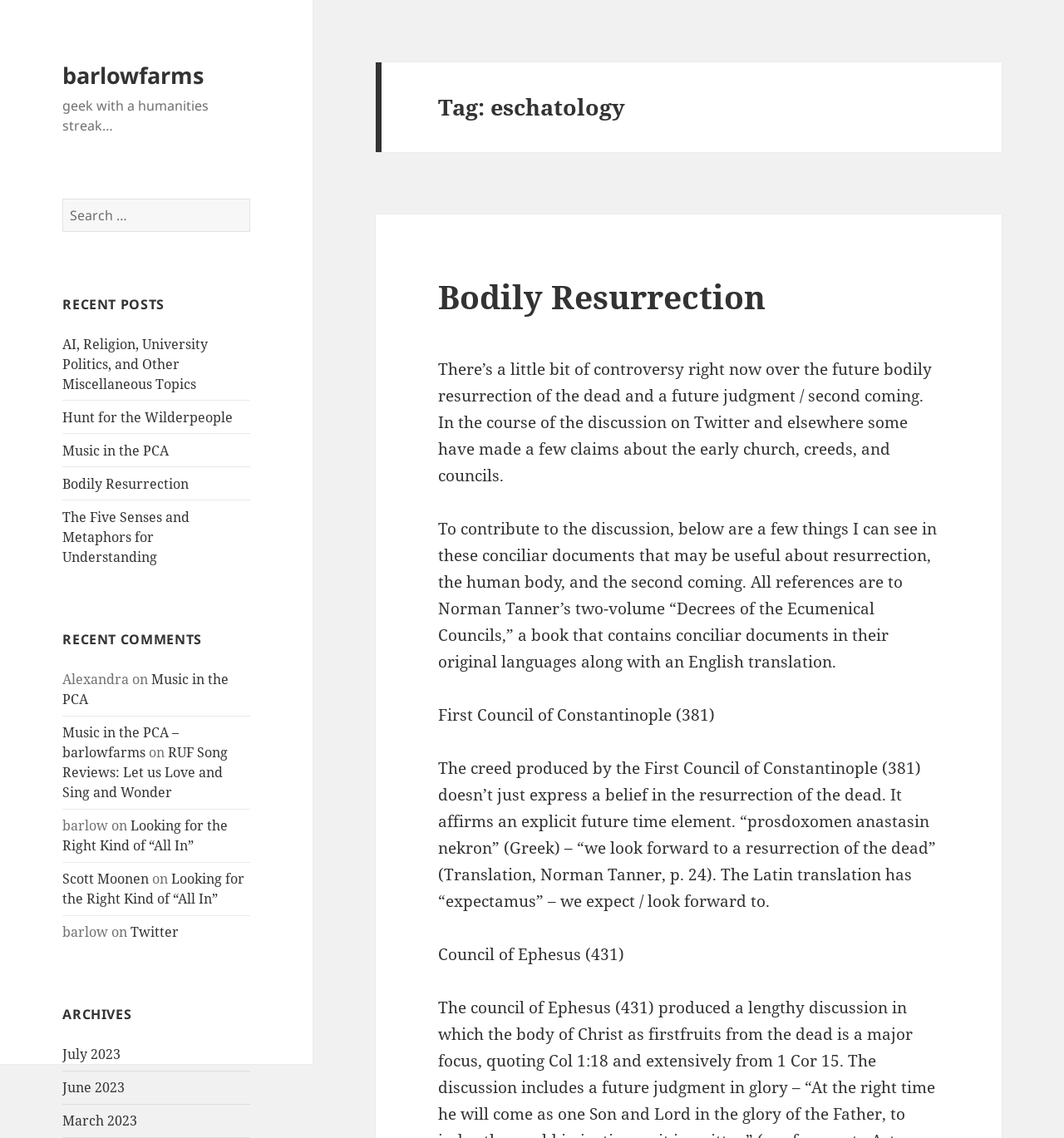Please identify the bounding box coordinates for the region that you need to click to follow this instruction: "Read the article 'Bodily Resurrection'".

[0.412, 0.241, 0.72, 0.28]